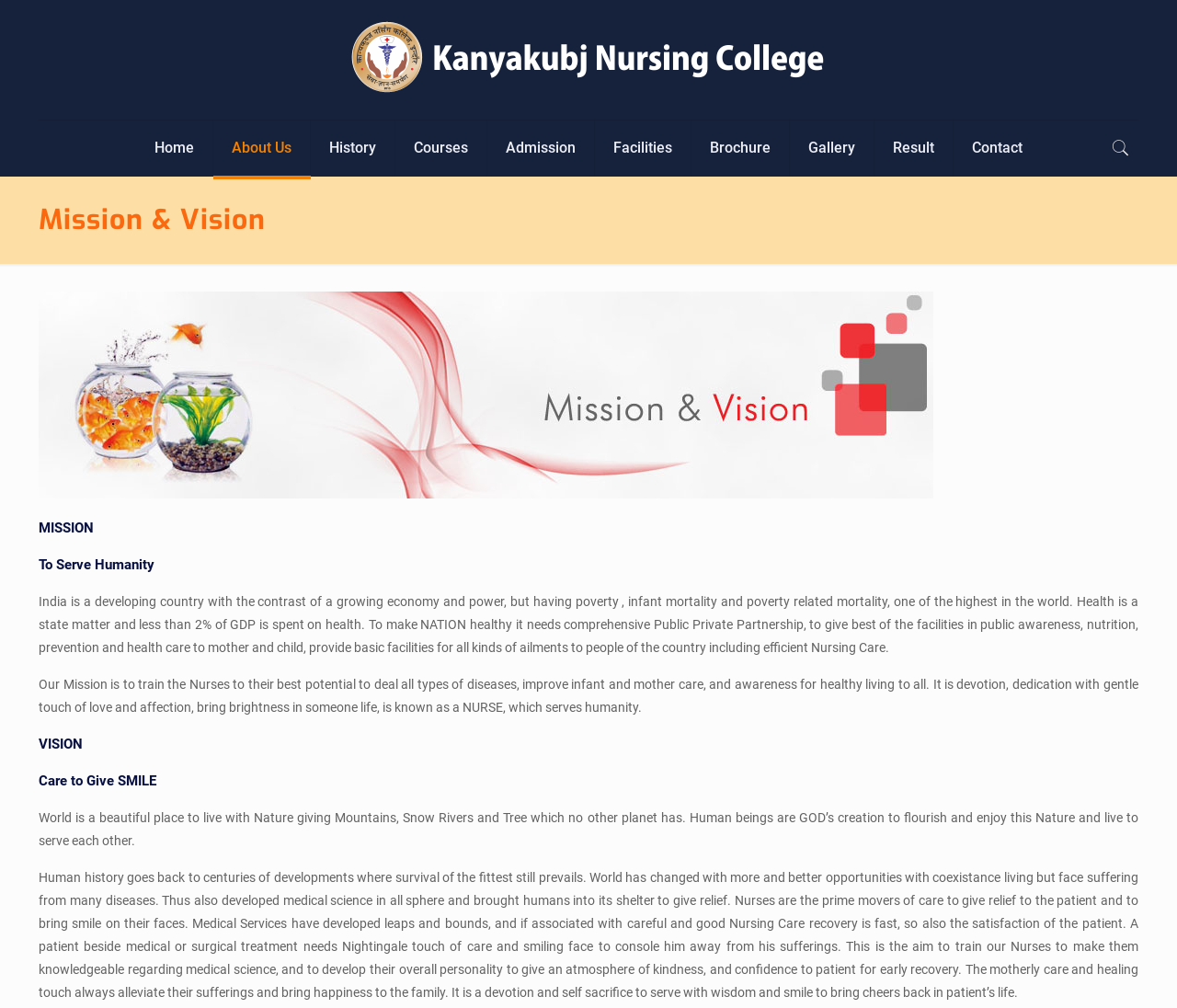Please find the bounding box coordinates of the clickable region needed to complete the following instruction: "Click the Home link". The bounding box coordinates must consist of four float numbers between 0 and 1, i.e., [left, top, right, bottom].

[0.116, 0.12, 0.181, 0.174]